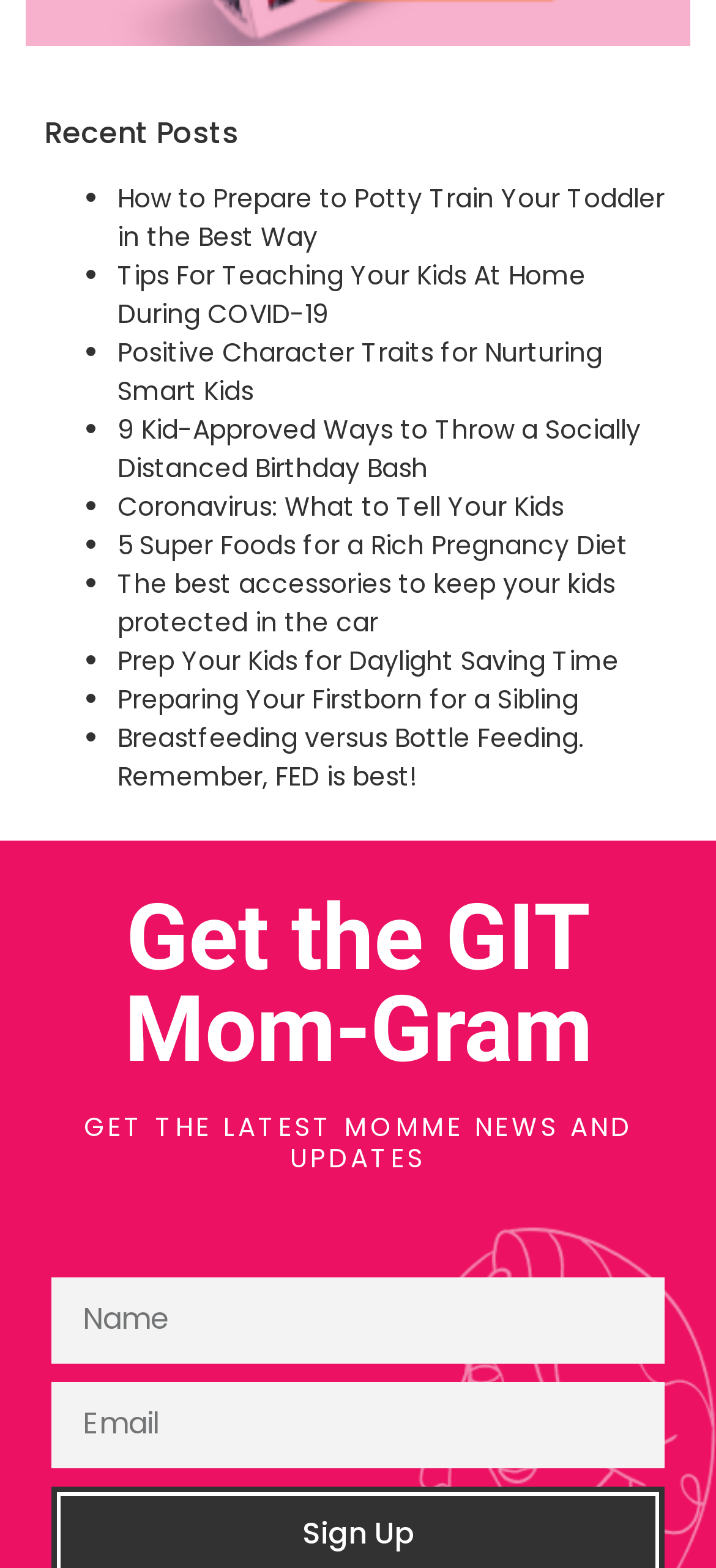Based on the element description parent_node: Email name="form_fields[email]" placeholder="Email", identify the bounding box of the UI element in the given webpage screenshot. The coordinates should be in the format (top-left x, top-left y, bottom-right x, bottom-right y) and must be between 0 and 1.

[0.072, 0.881, 0.928, 0.936]